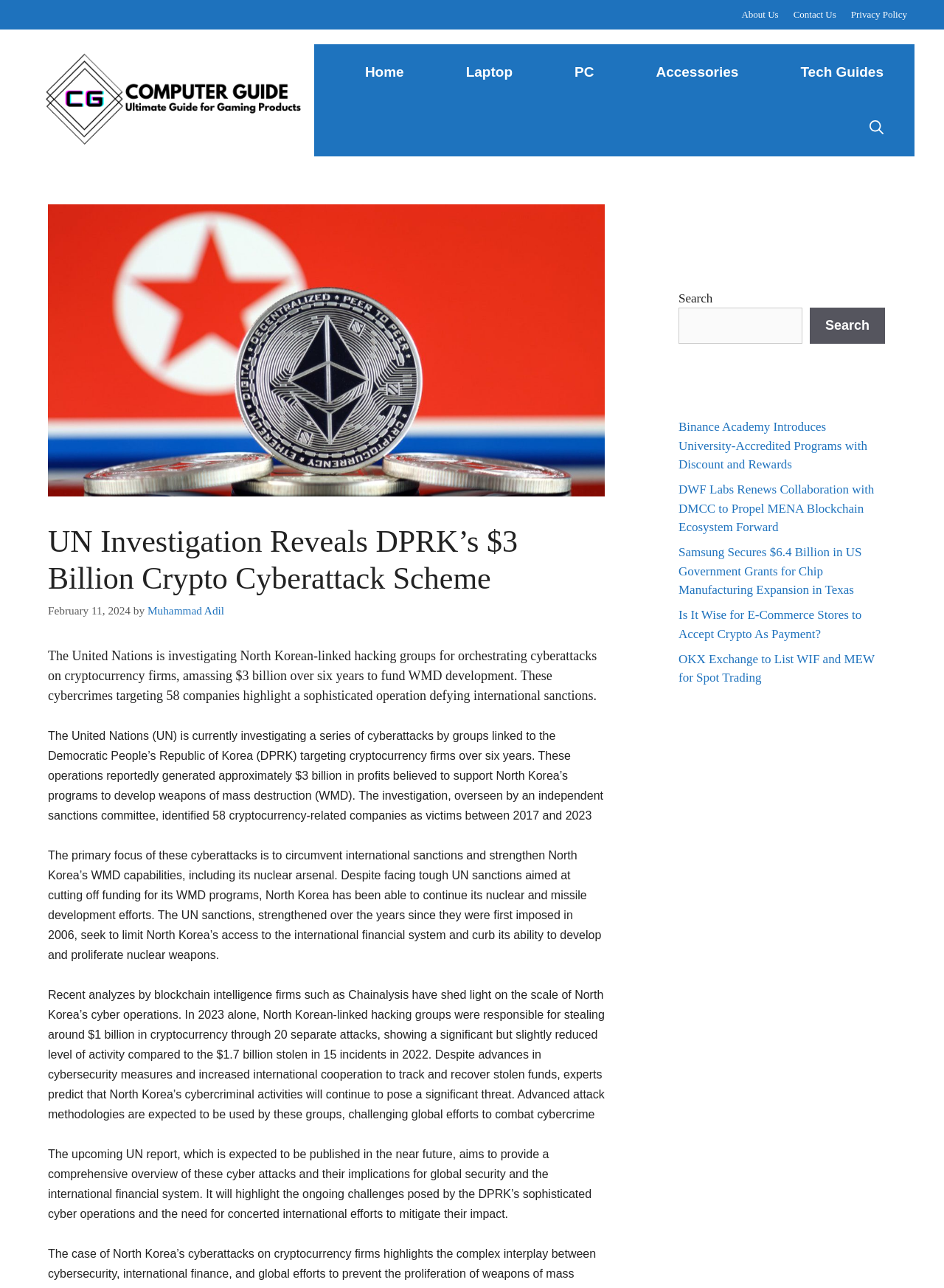Determine the bounding box coordinates for the clickable element to execute this instruction: "Visit the Computer Guides page". Provide the coordinates as four float numbers between 0 and 1, i.e., [left, top, right, bottom].

[0.031, 0.071, 0.333, 0.082]